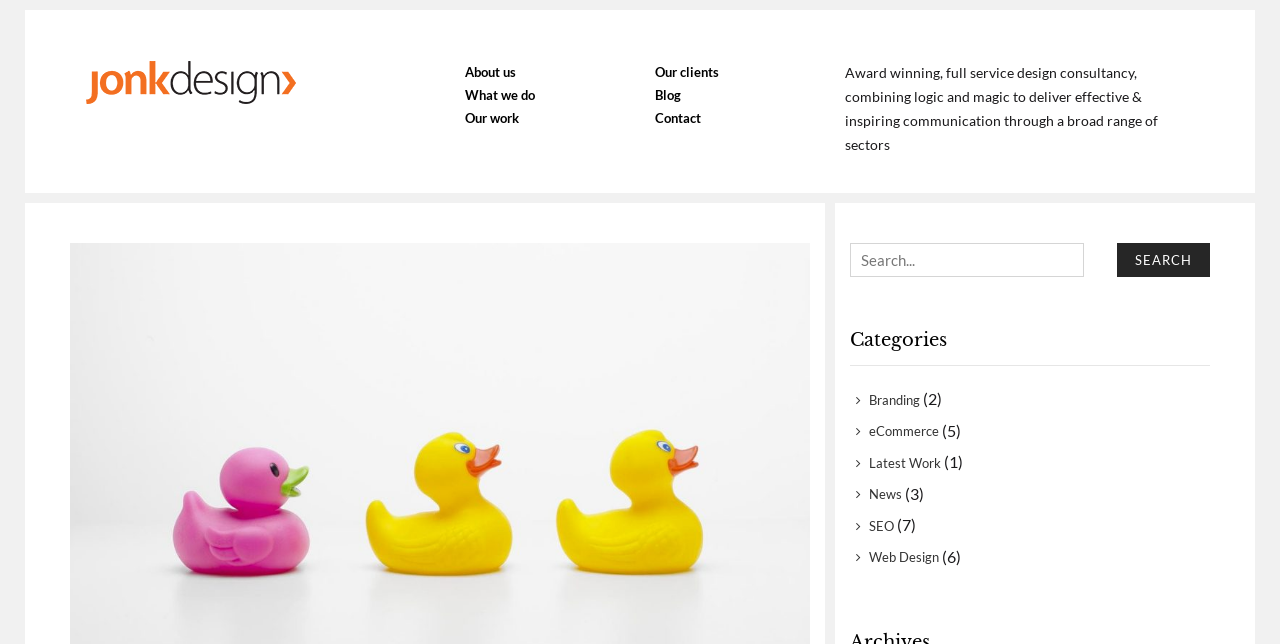Extract the bounding box of the UI element described as: "What we do".

[0.364, 0.13, 0.418, 0.166]